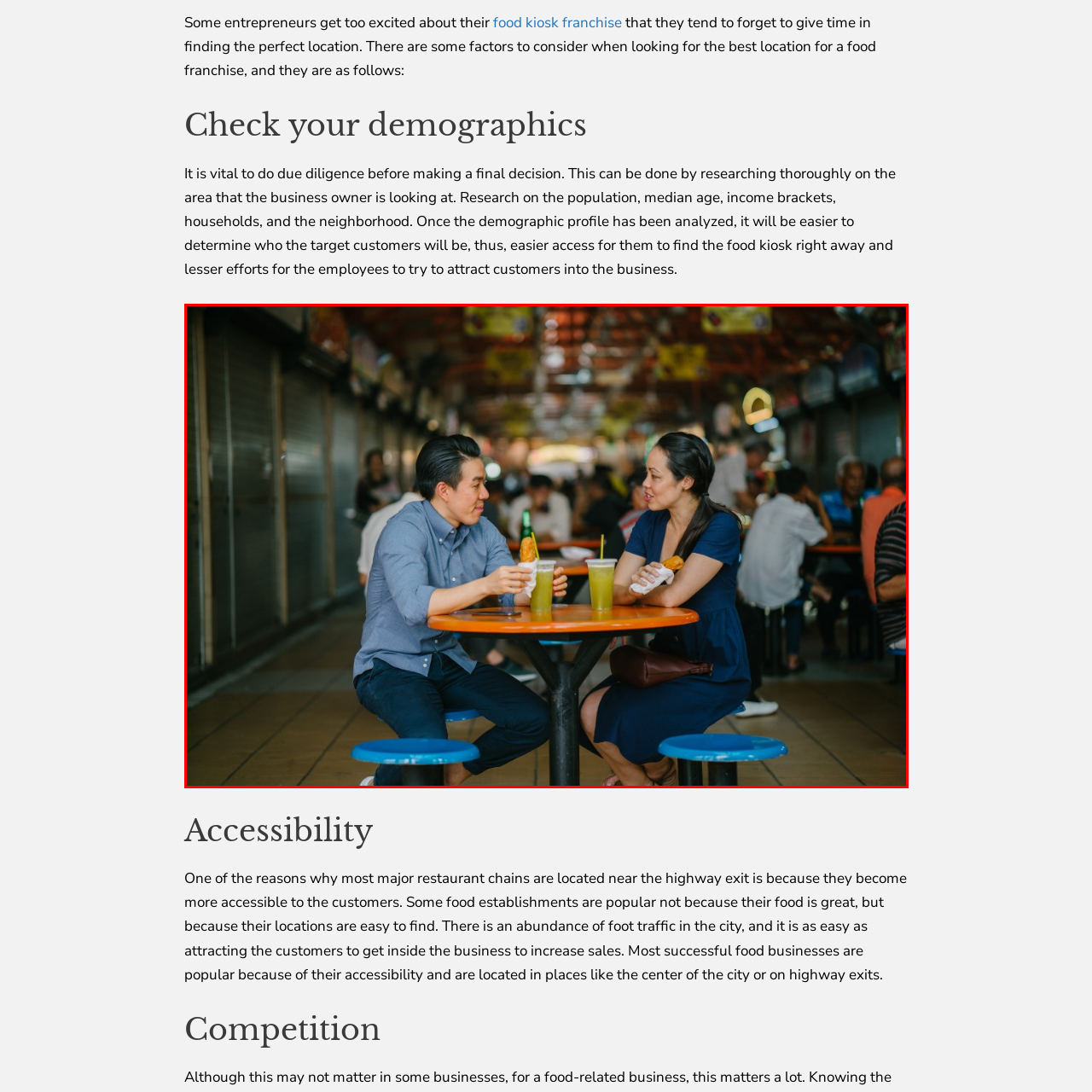Give a detailed account of the picture within the red bounded area.

In a vibrant food kiosk setting, a relaxed scene captures a man and woman engaging in a lively conversation at a round table adorned with colorful drinks. The man, dressed in a button-up shirt and casual pants, holds a glass while gesturing, suggesting an animated discussion. Opposite him, the woman, in a stylish dress, smiles as she enjoys a snack, perhaps sharing a lighthearted moment about their dining experience. Behind them, a bustling crowd can be seen, hinting at the lively atmosphere typical of food markets where numerous people gather to enjoy diverse culinary offerings. The image vividly encapsulates the essence of social dining, emphasizing the importance of location and accessibility in attracting food enthusiasts to such popular establishments.